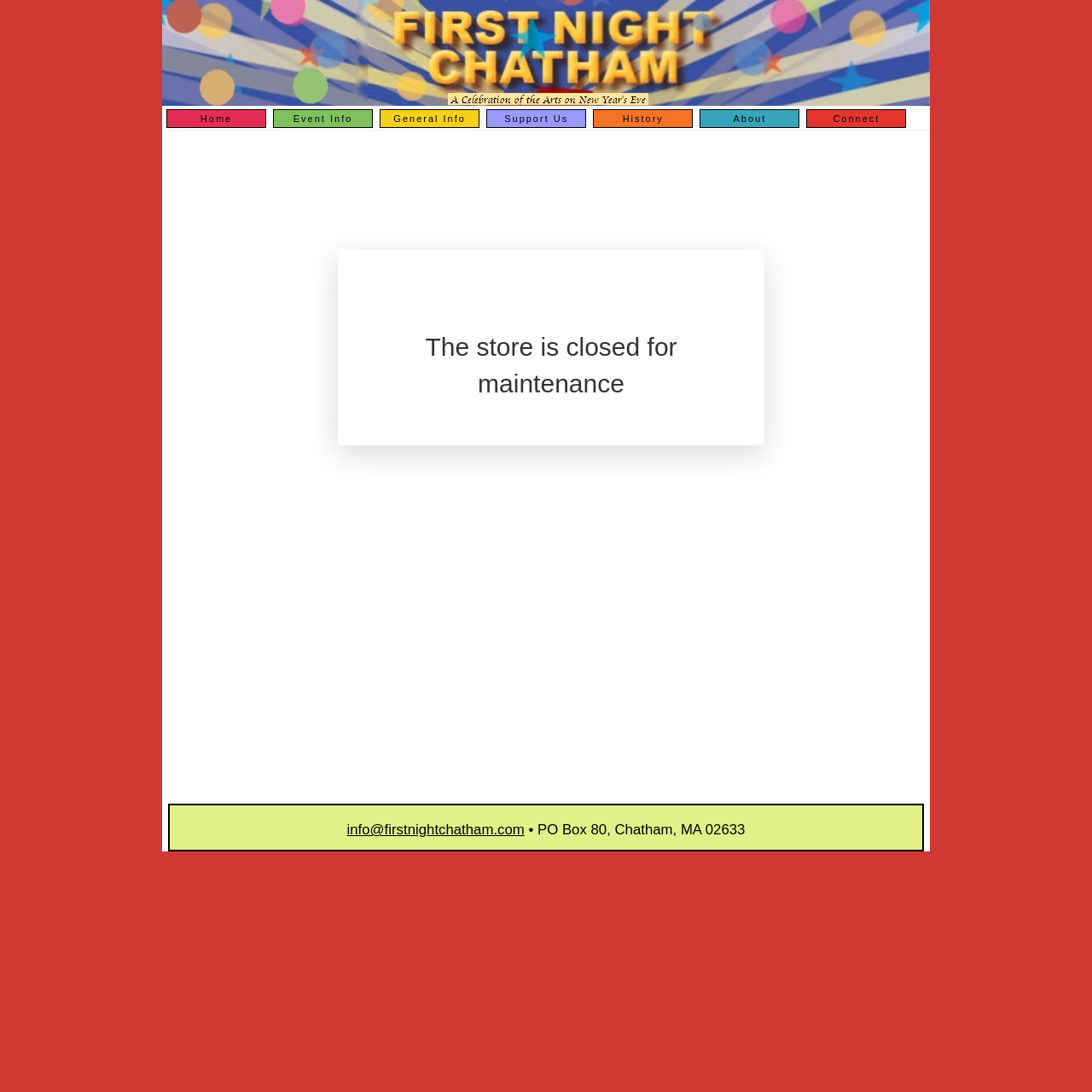What is the postal address of the store?
Please look at the screenshot and answer in one word or a short phrase.

PO Box 80, Chatham, MA 02633